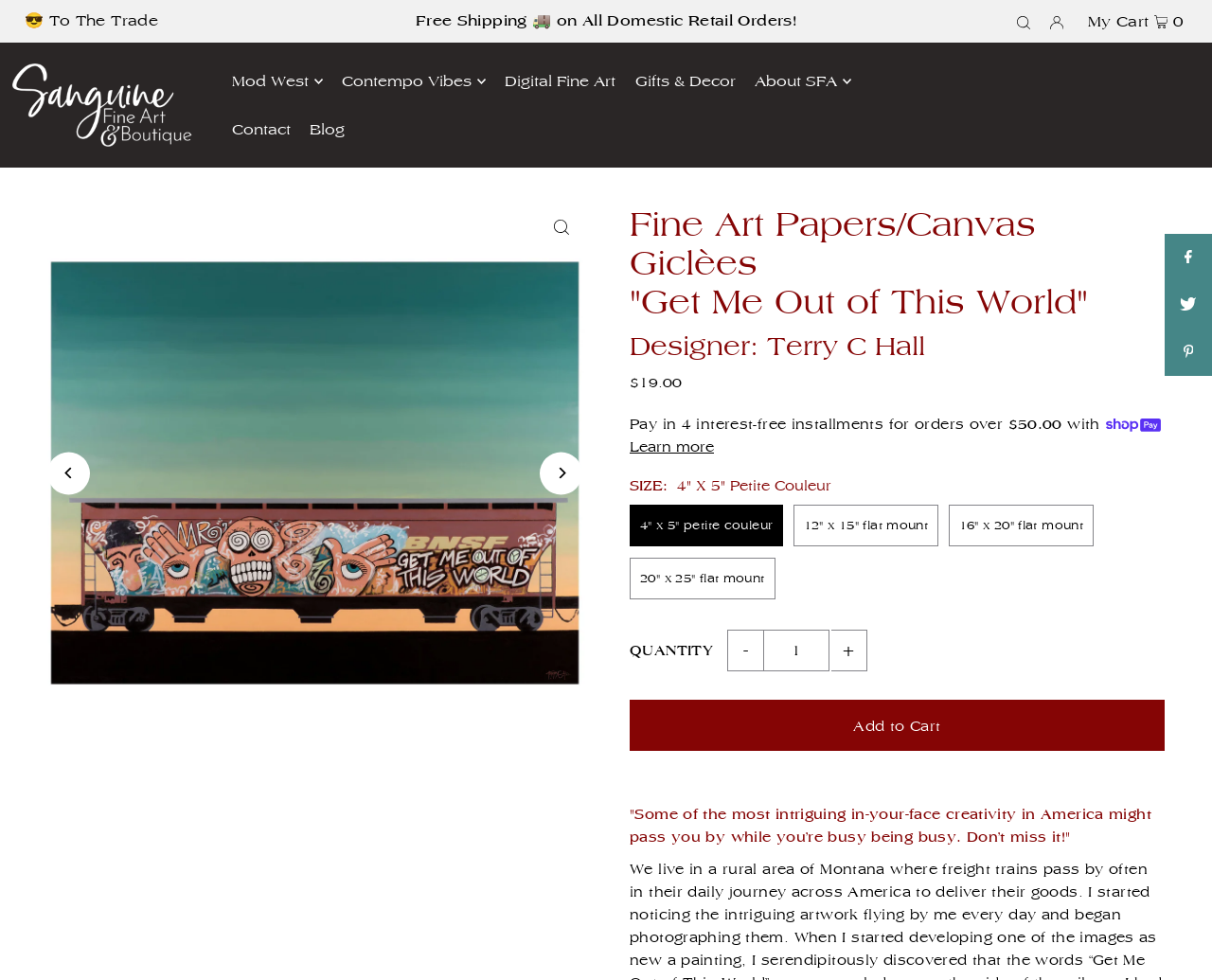Determine the coordinates of the bounding box for the clickable area needed to execute this instruction: "Add to Cart".

[0.52, 0.714, 0.961, 0.766]